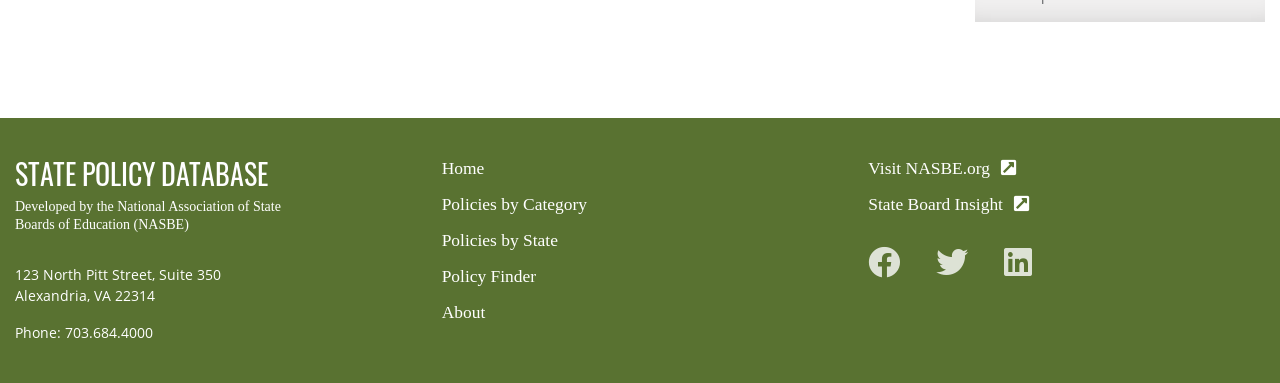What are the main categories of policies on this website?
Your answer should be a single word or phrase derived from the screenshot.

By category, by state